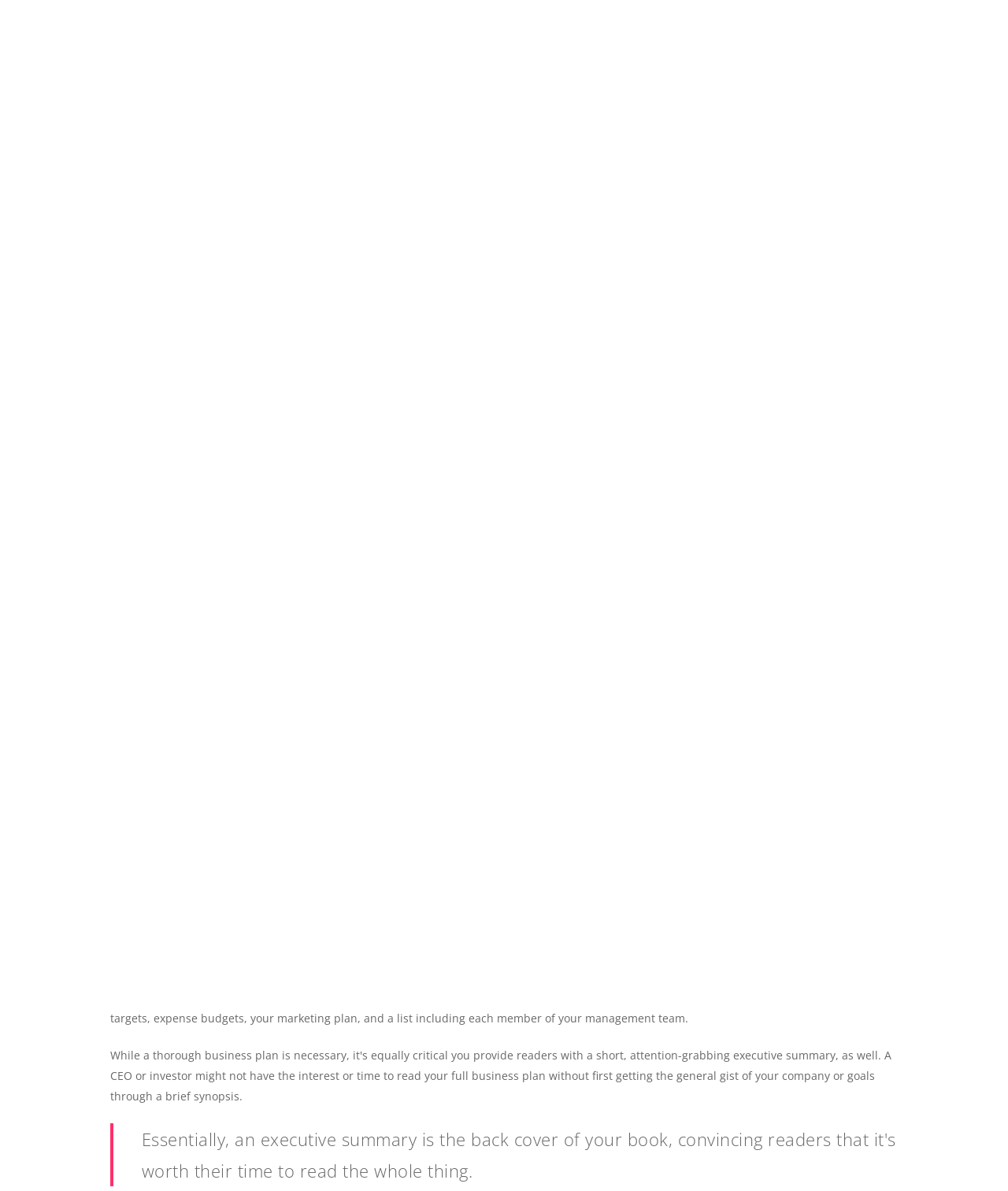Locate the bounding box coordinates of the clickable region to complete the following instruction: "Read the article by sharky."

[0.359, 0.214, 0.394, 0.227]